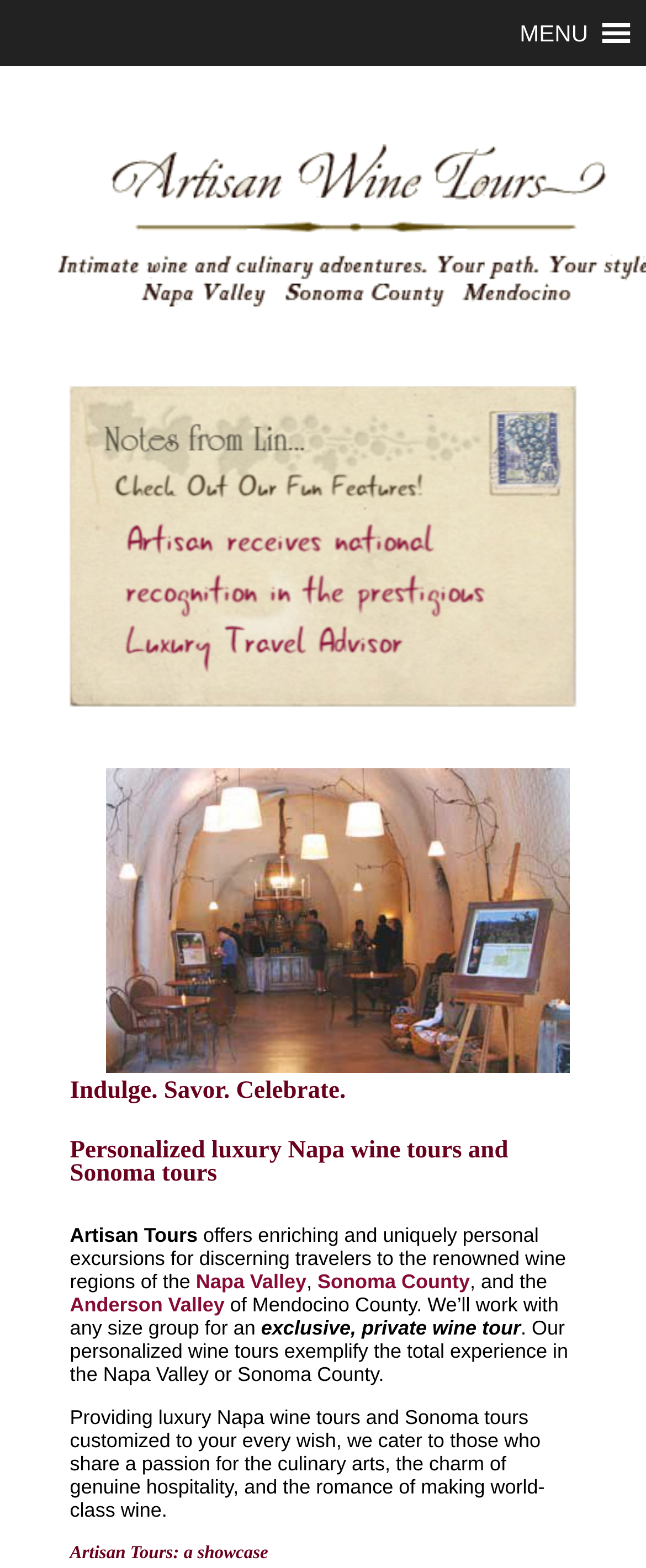What type of tours does Artisan Tours offer?
Ensure your answer is thorough and detailed.

Based on the webpage content, specifically the heading 'Personalized luxury Napa wine tours and Sonoma tours' and the text 'Providing luxury Napa wine tours and Sonoma tours customized to your every wish...', it can be inferred that Artisan Tours offers luxury Napa wine tours and Sonoma tours.